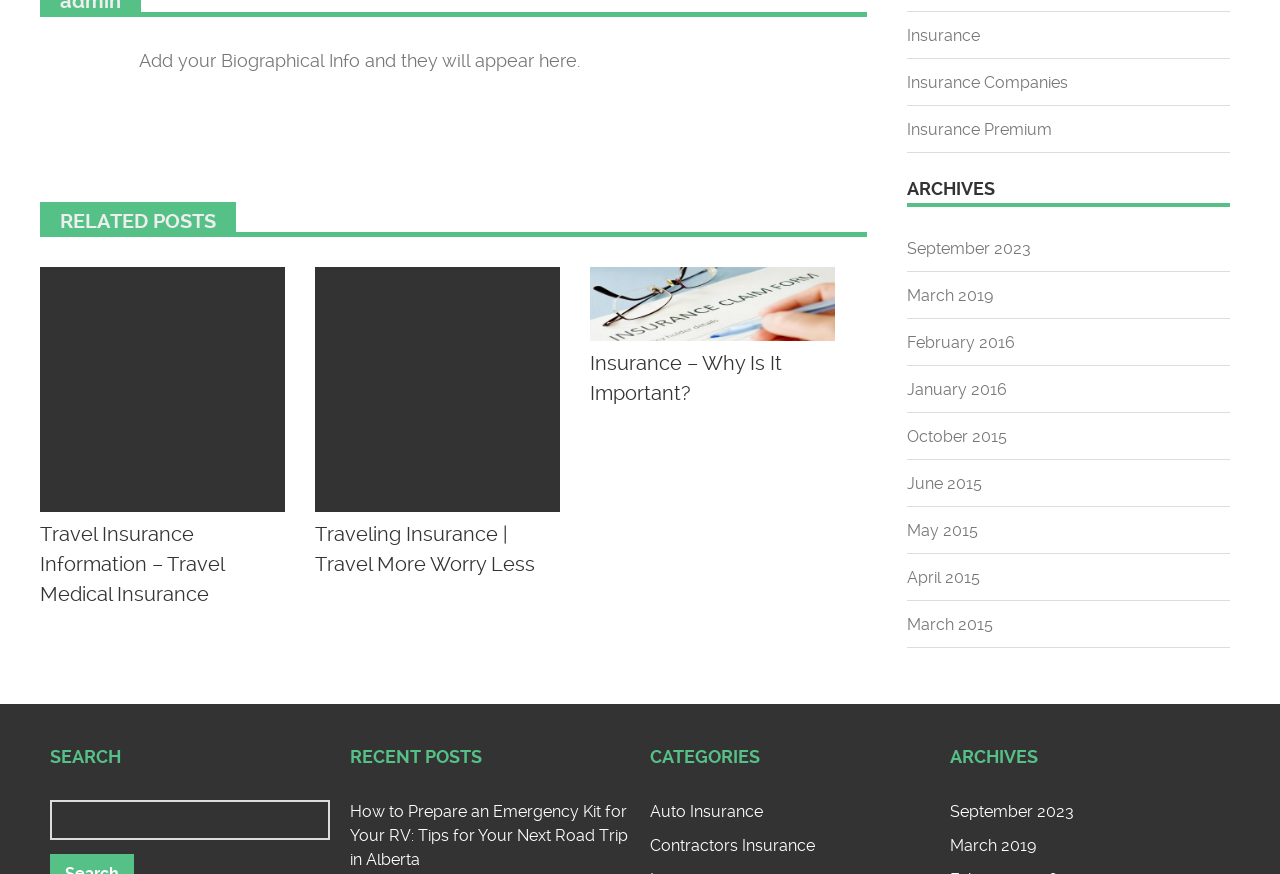Answer the question in one word or a short phrase:
How many archives are listed on the webpage?

2